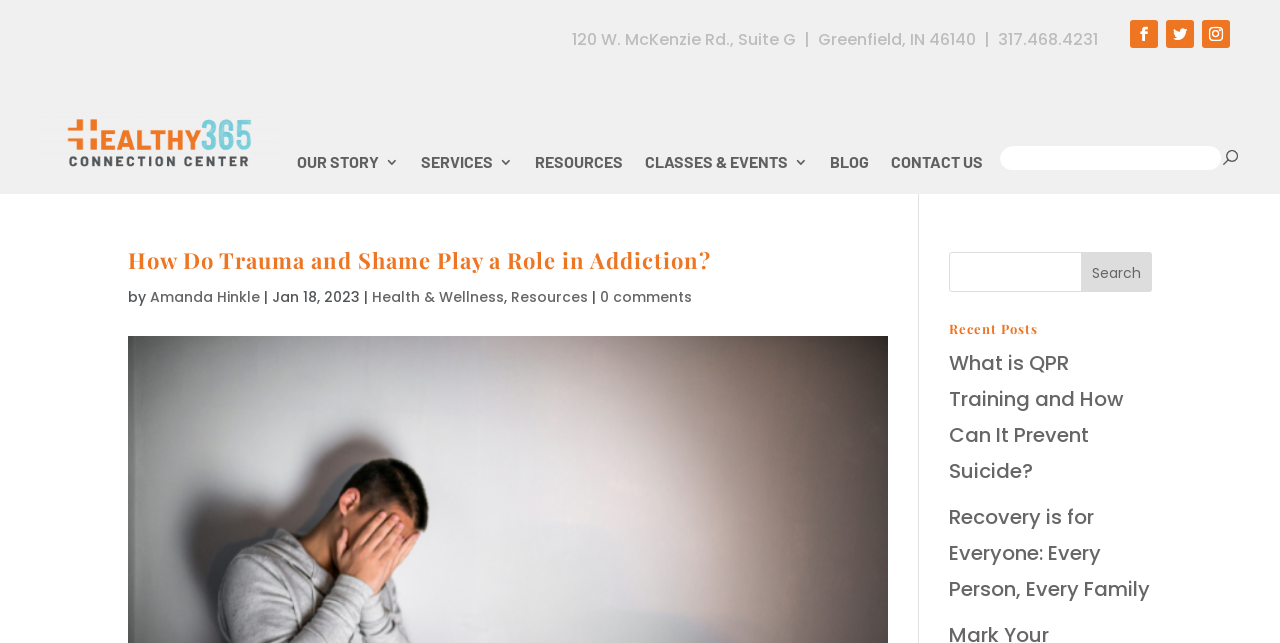How many recent posts are displayed on the webpage?
Provide a detailed and well-explained answer to the question.

I counted the number of recent posts by looking at the section with the heading 'Recent Posts'. I found 2 links: 'What is QPR Training and How Can It Prevent Suicide?' and 'Recovery is for Everyone: Every Person, Every Family'.